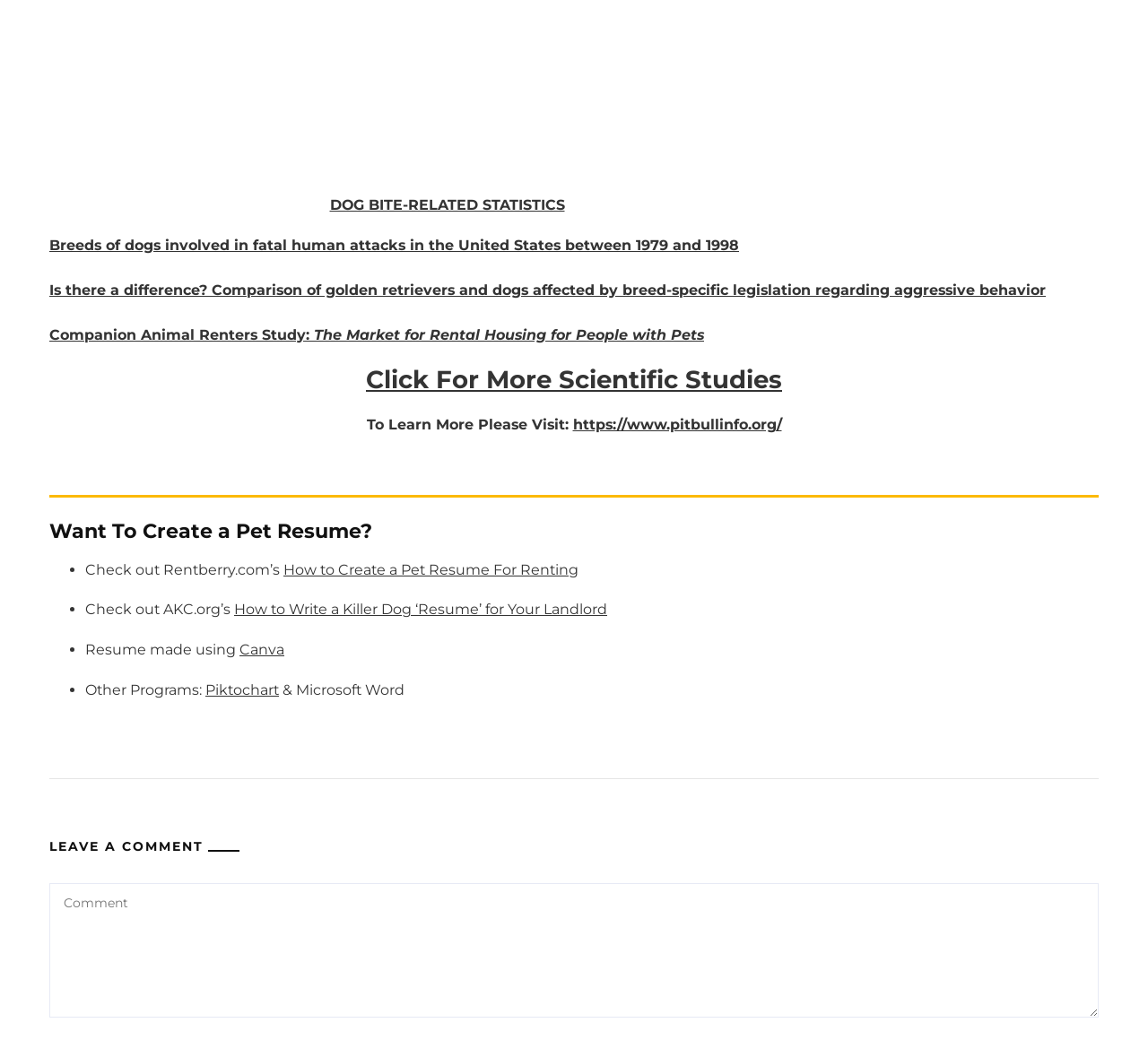What is the purpose of the 'Click For More Scientific Studies' section?
Answer the question with a thorough and detailed explanation.

The 'Click For More Scientific Studies' section has a heading and a link with the same text, indicating that it is a section that provides more scientific studies related to the topic of the webpage.